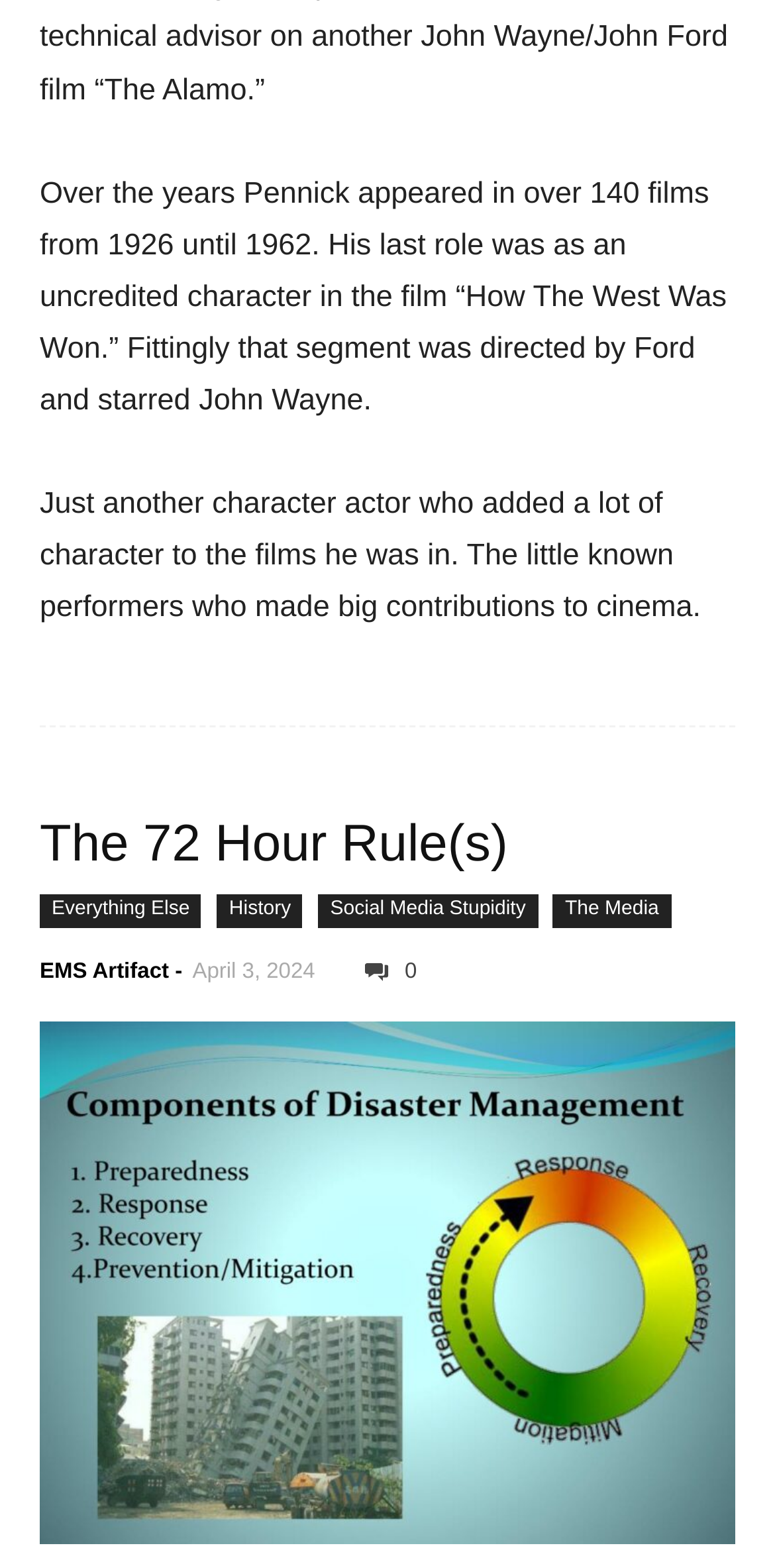Can you find the bounding box coordinates for the element that needs to be clicked to execute this instruction: "Visit 'Everything Else' page"? The coordinates should be given as four float numbers between 0 and 1, i.e., [left, top, right, bottom].

[0.051, 0.571, 0.26, 0.592]